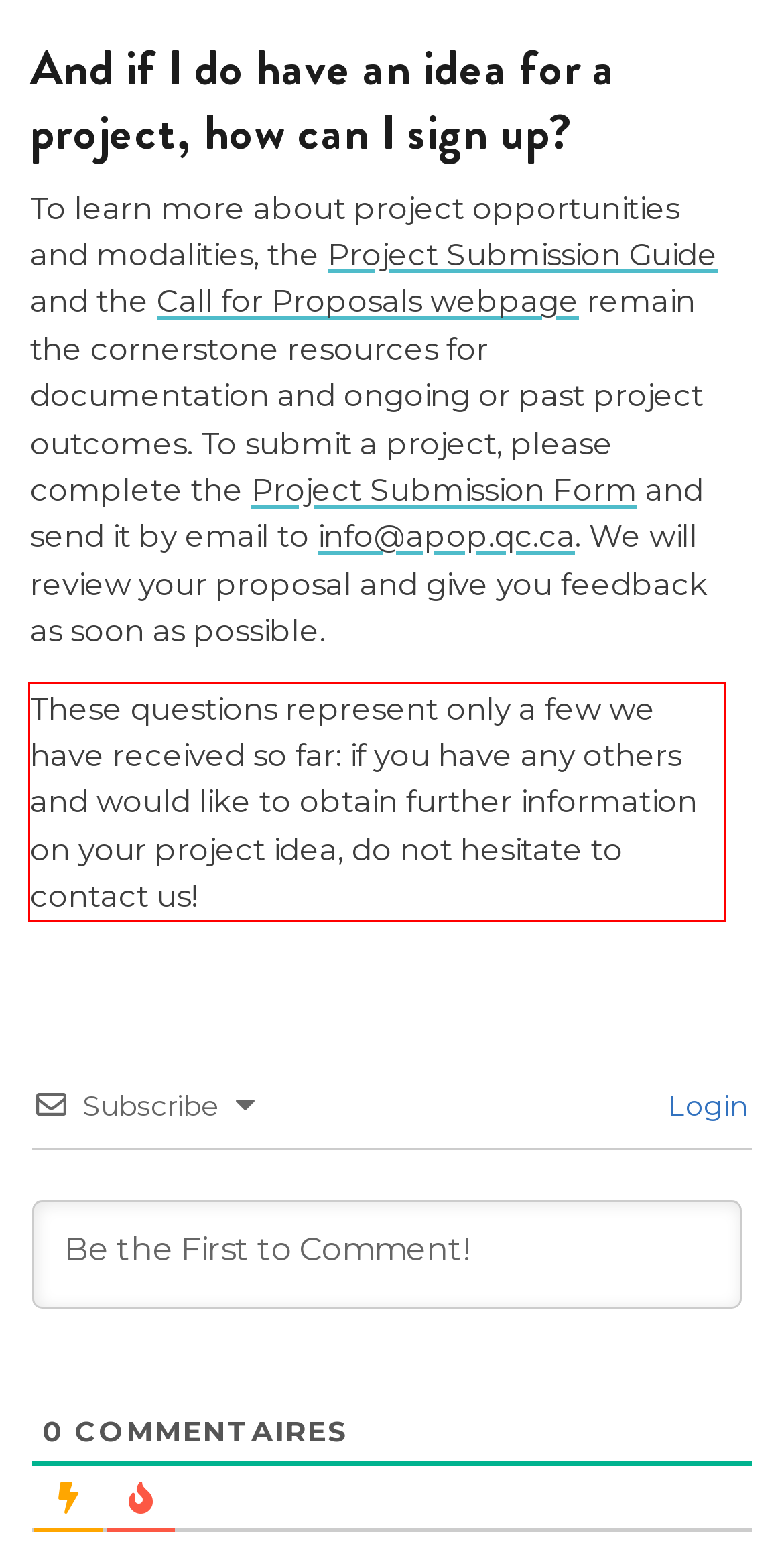Observe the screenshot of the webpage, locate the red bounding box, and extract the text content within it.

These questions represent only a few we have received so far: if you have any others and would like to obtain further information on your project idea, do not hesitate to contact us!